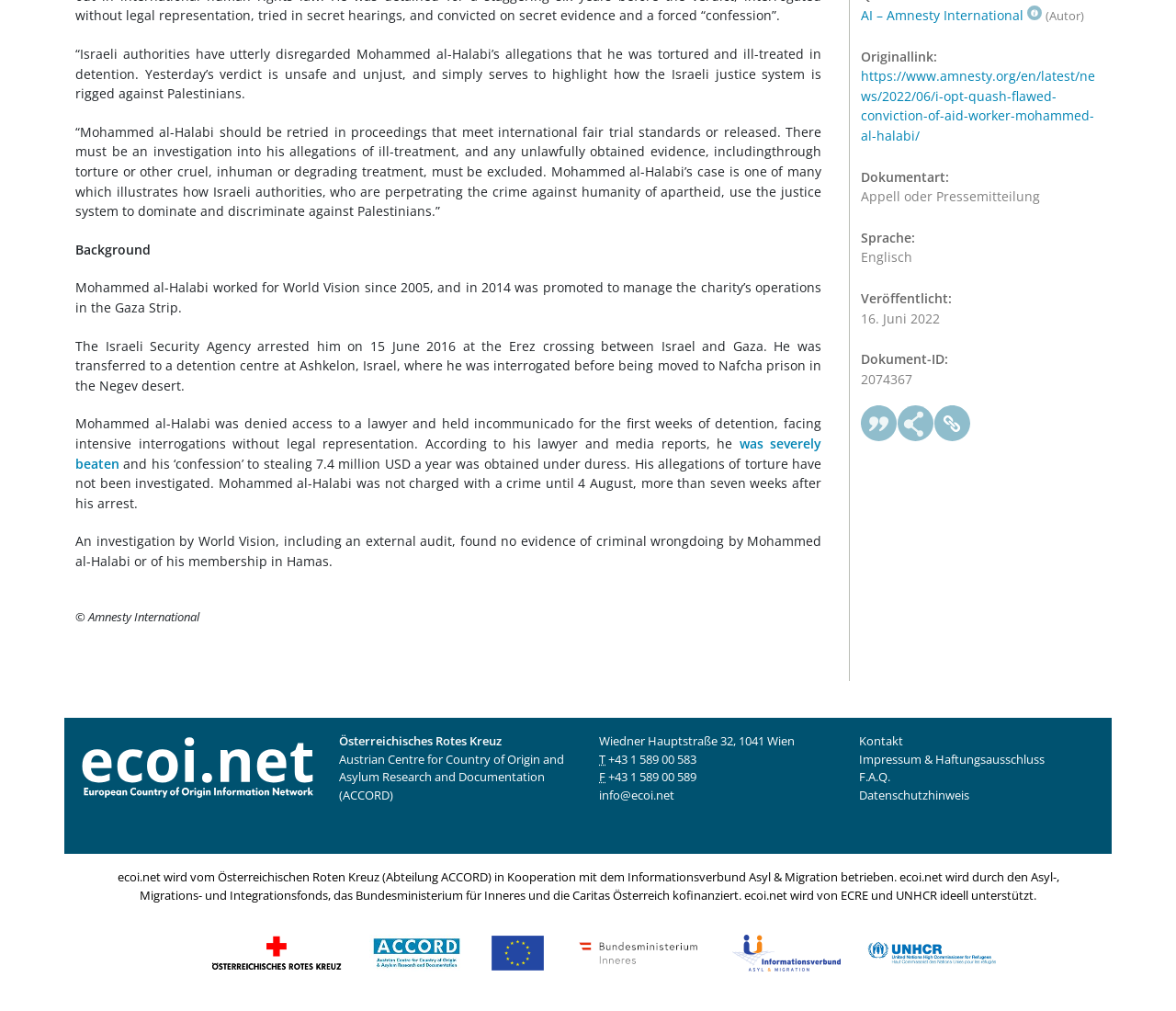Find the bounding box coordinates of the UI element according to this description: "AI – Amnesty International".

[0.732, 0.006, 0.886, 0.023]